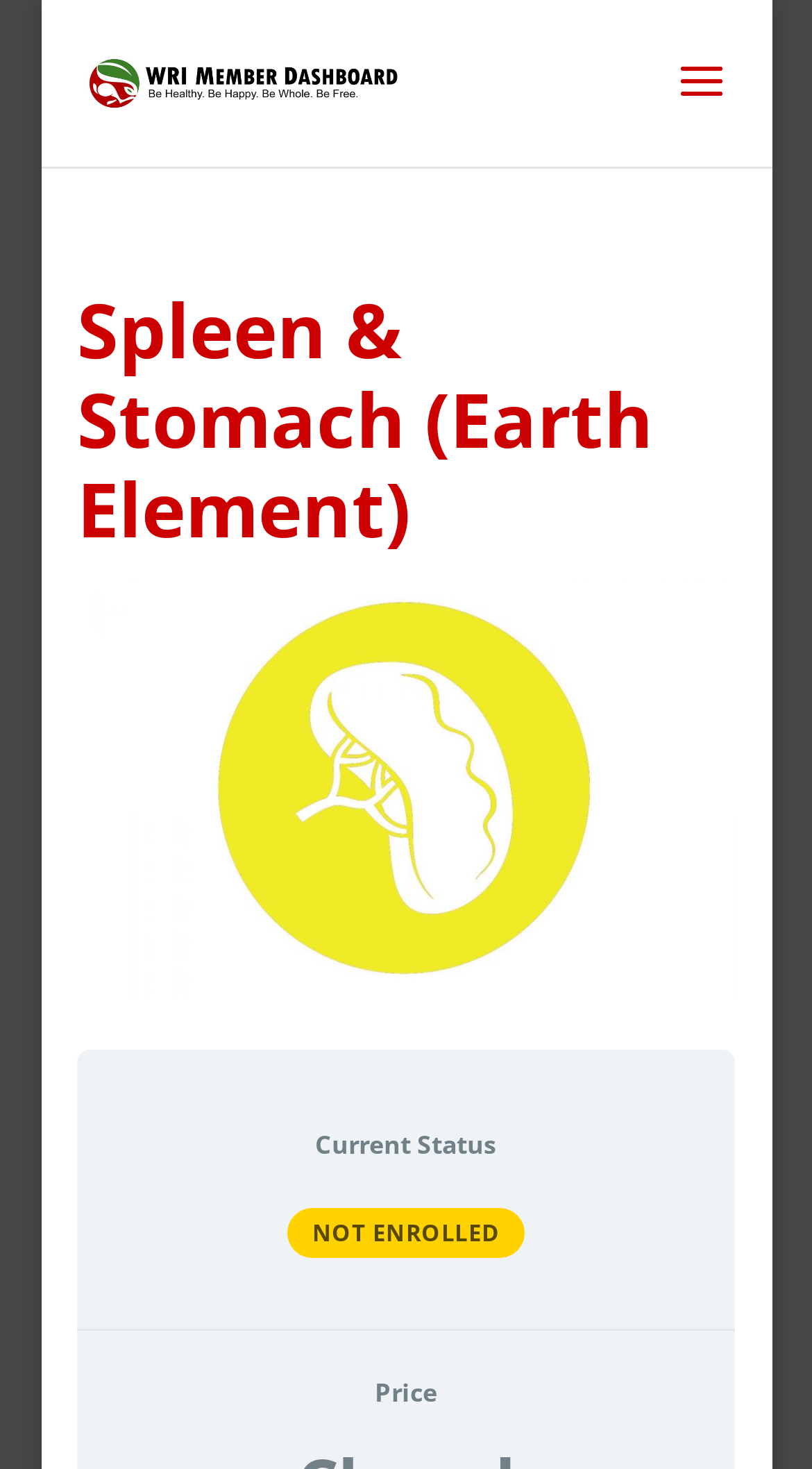Give a short answer using one word or phrase for the question:
What is the current status of the course?

NOT ENROLLED